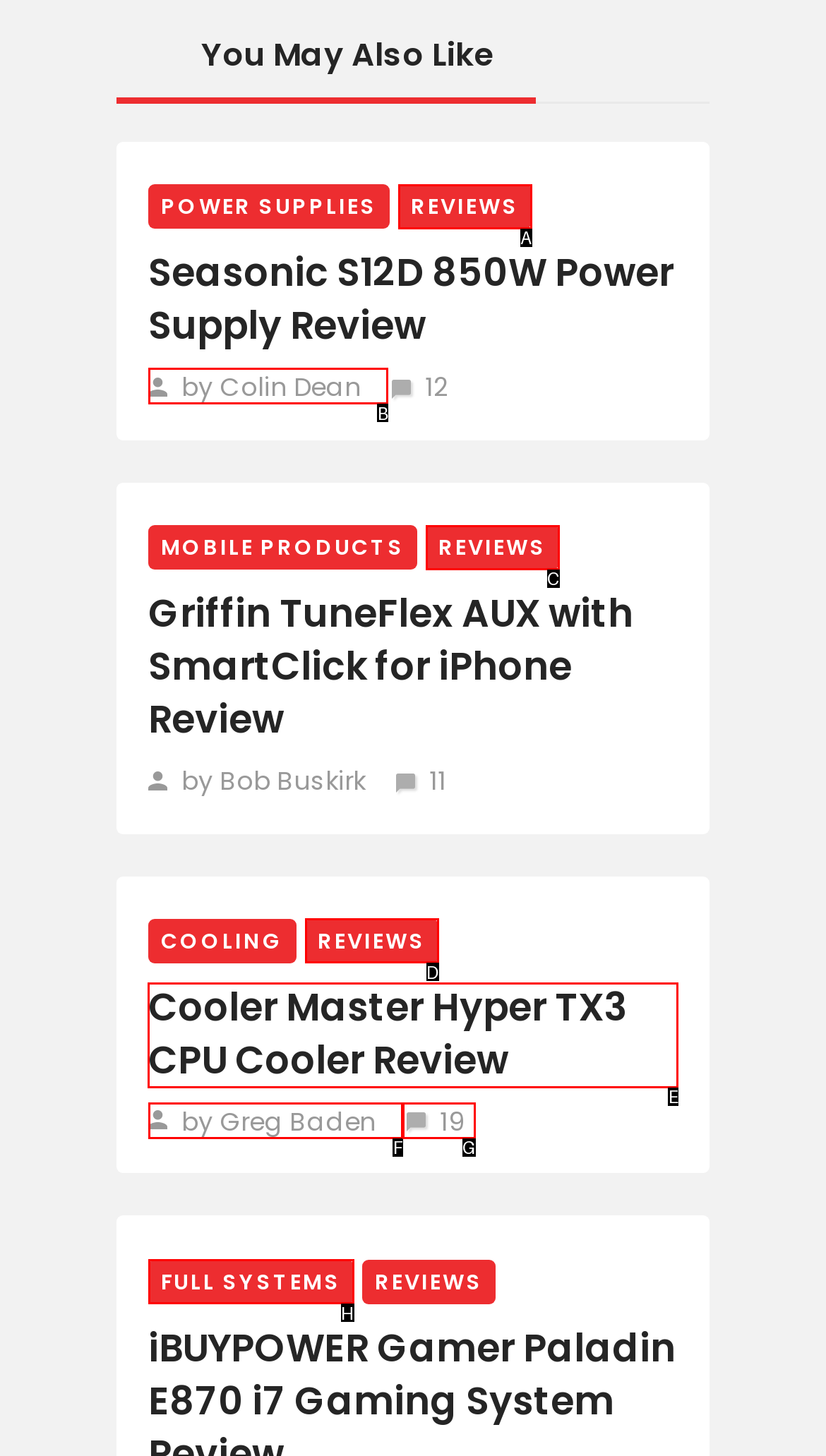For the given instruction: Click the link to the author Abel's profile, determine which boxed UI element should be clicked. Answer with the letter of the corresponding option directly.

None